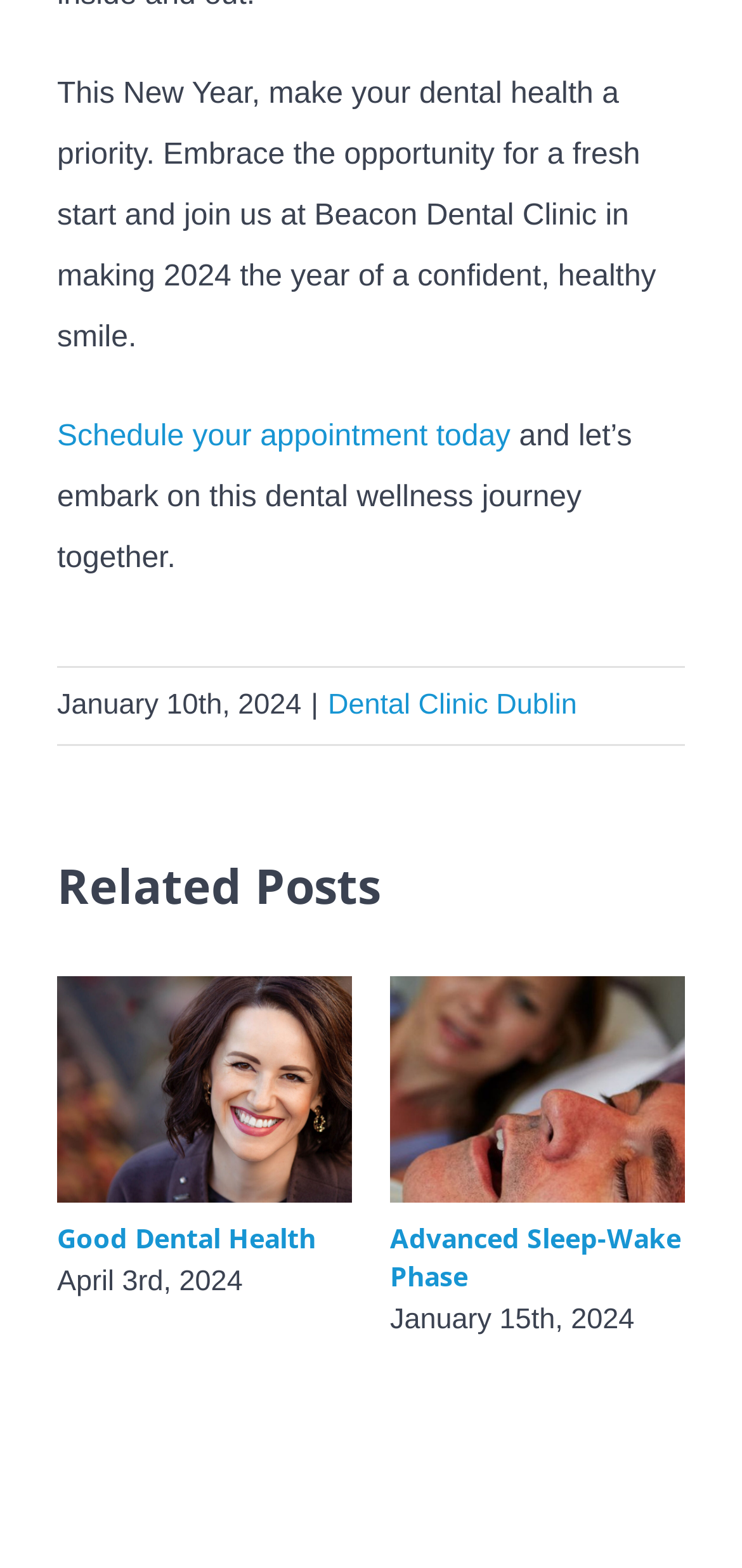How many related posts are listed on the webpage?
Based on the screenshot, provide a one-word or short-phrase response.

2